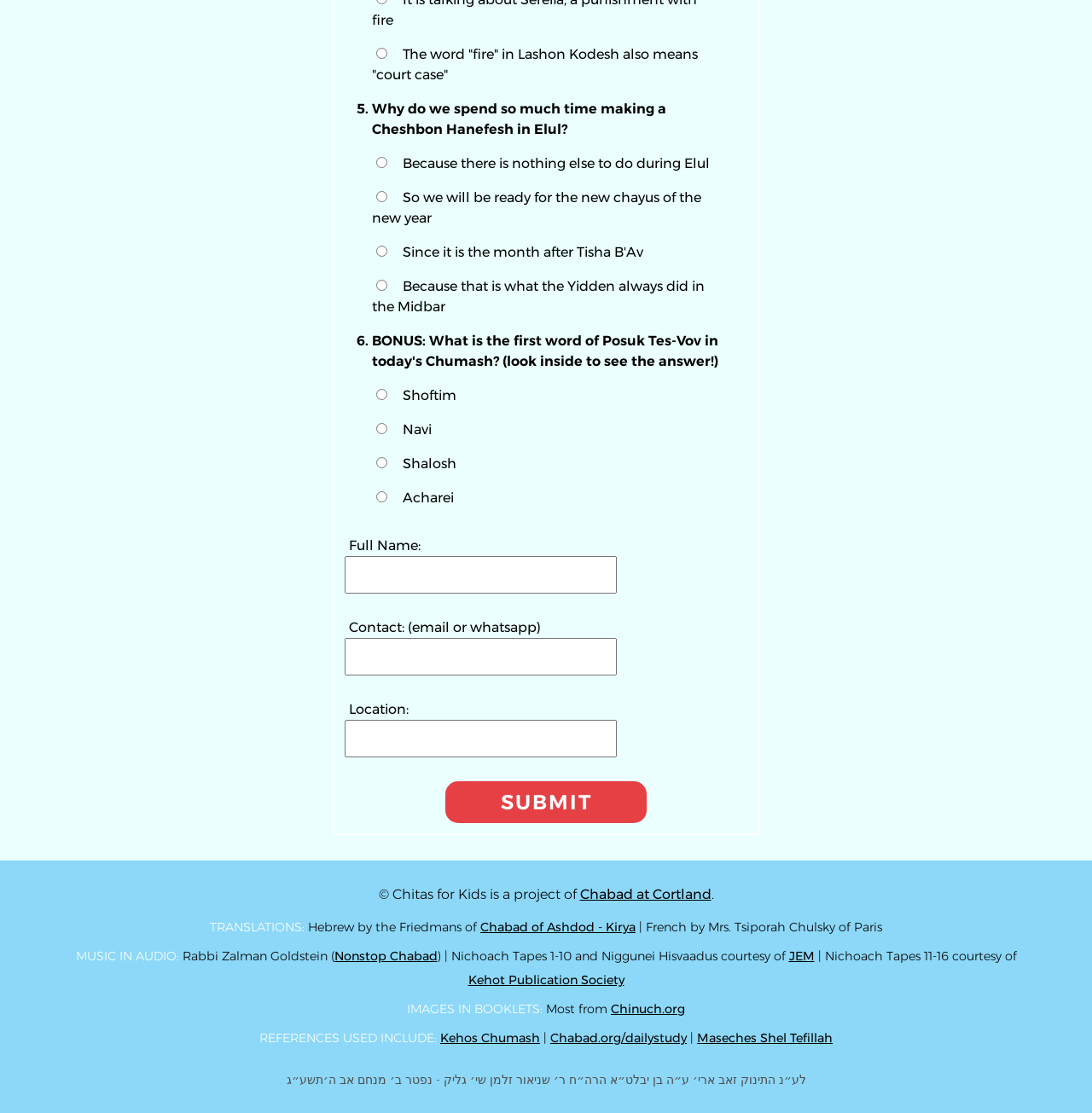How many radio buttons are there?
Using the visual information, reply with a single word or short phrase.

7